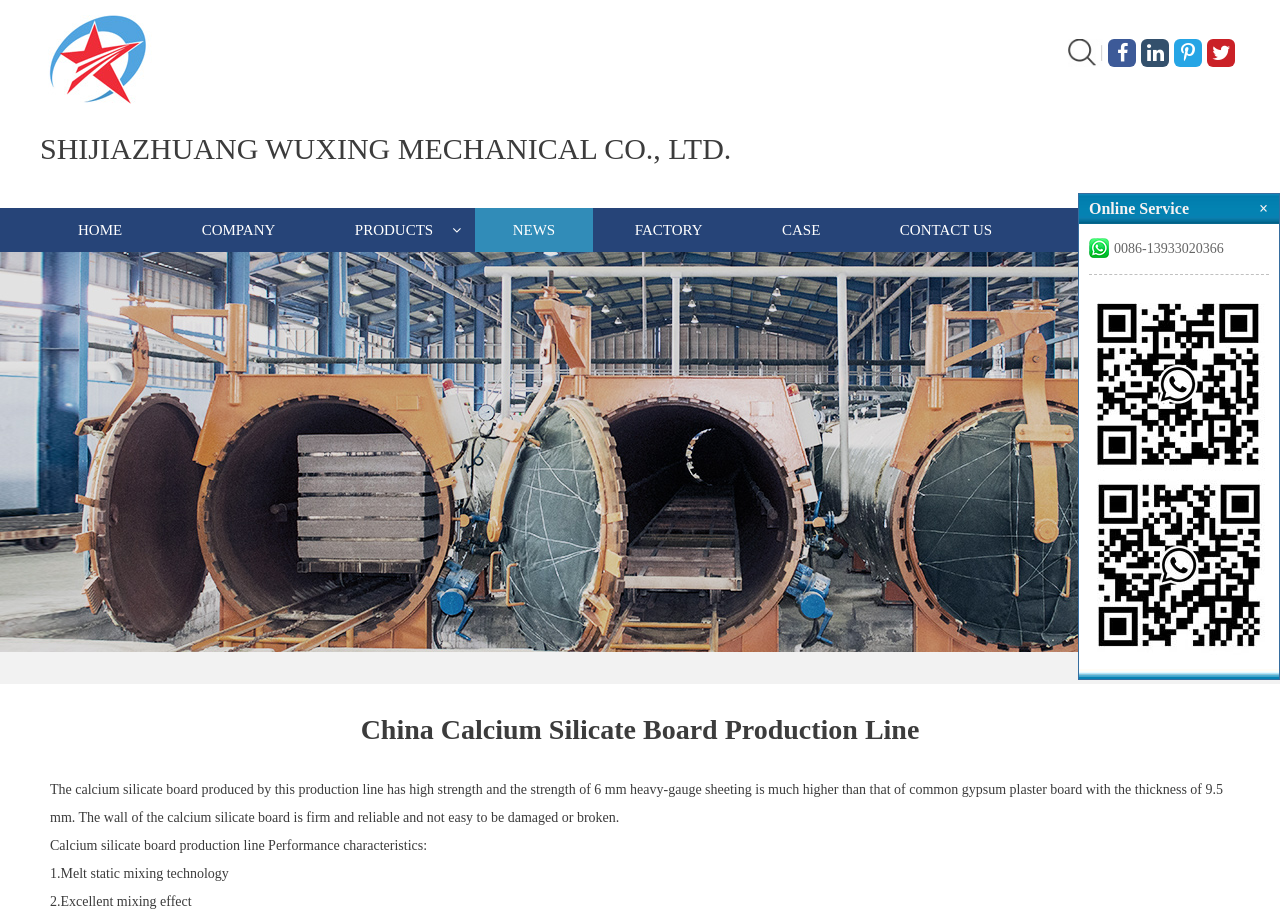What is the phone number displayed on the webpage?
Can you give a detailed and elaborate answer to the question?

I searched the webpage for a phone number and found it displayed next to an image, which is '0086-13933020366'.